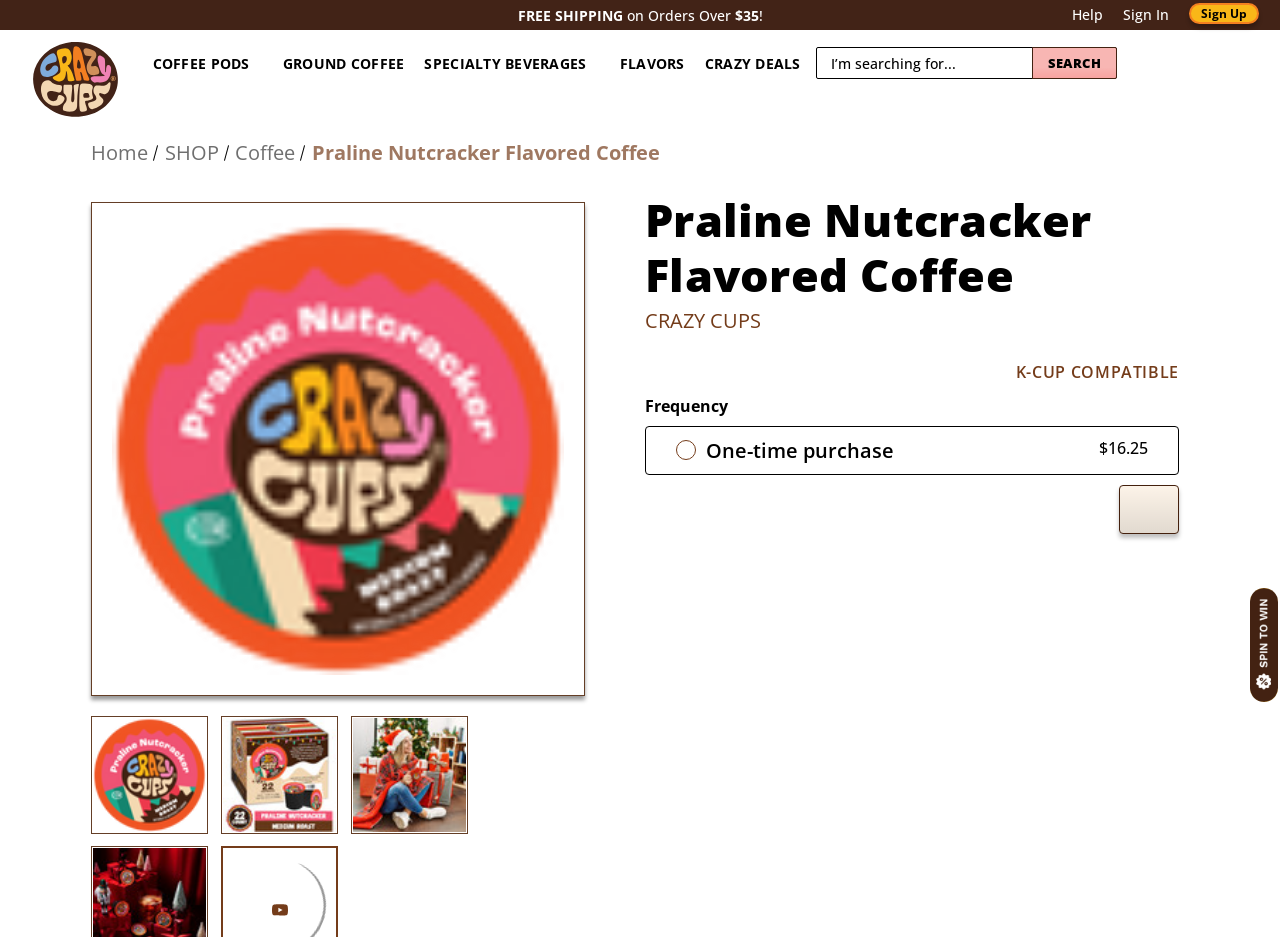Identify the coordinates of the bounding box for the element that must be clicked to accomplish the instruction: "View your wishlist".

[0.89, 0.054, 0.907, 0.079]